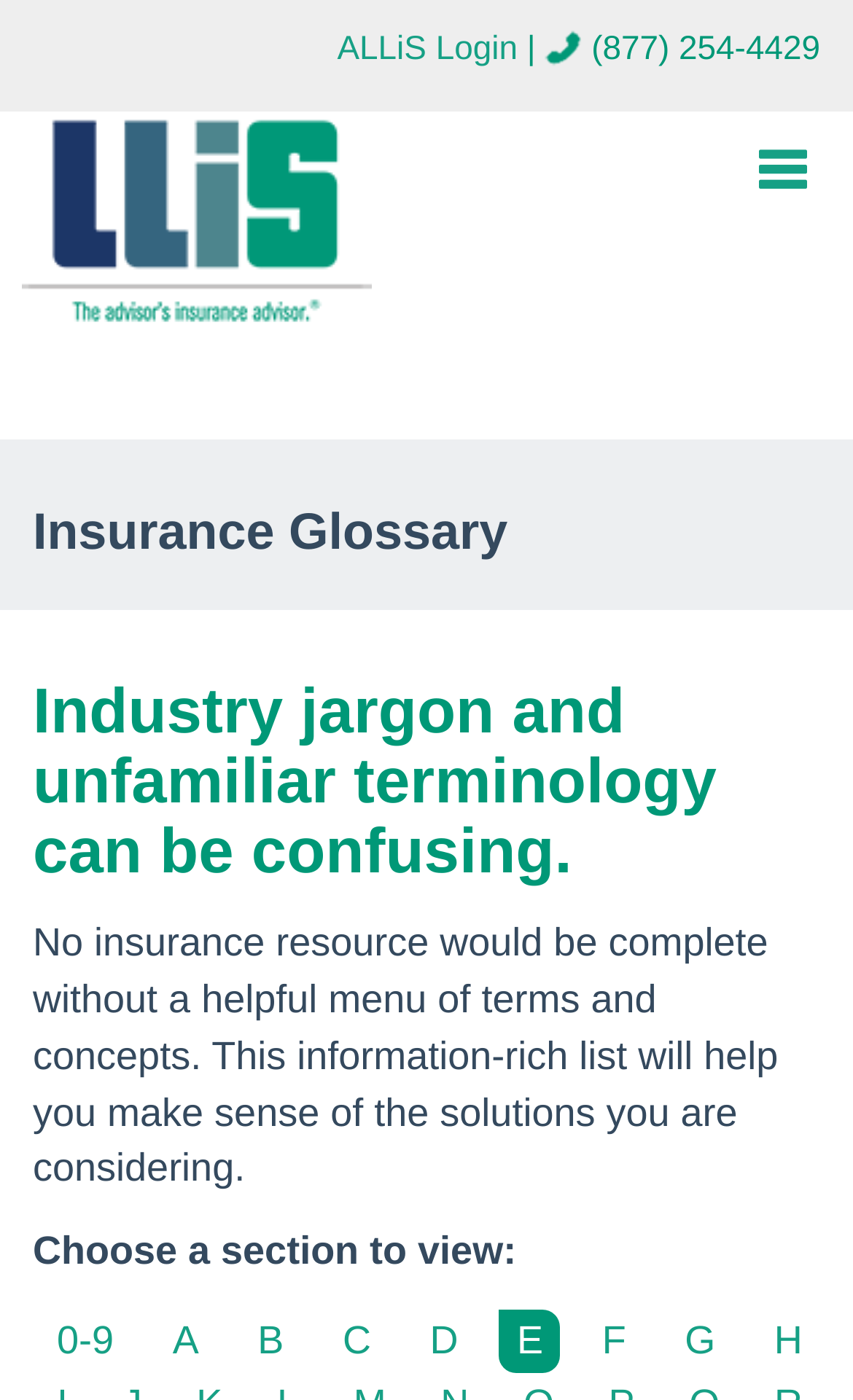Locate the bounding box coordinates of the UI element described by: "A". The bounding box coordinates should consist of four float numbers between 0 and 1, i.e., [left, top, right, bottom].

[0.182, 0.935, 0.254, 0.981]